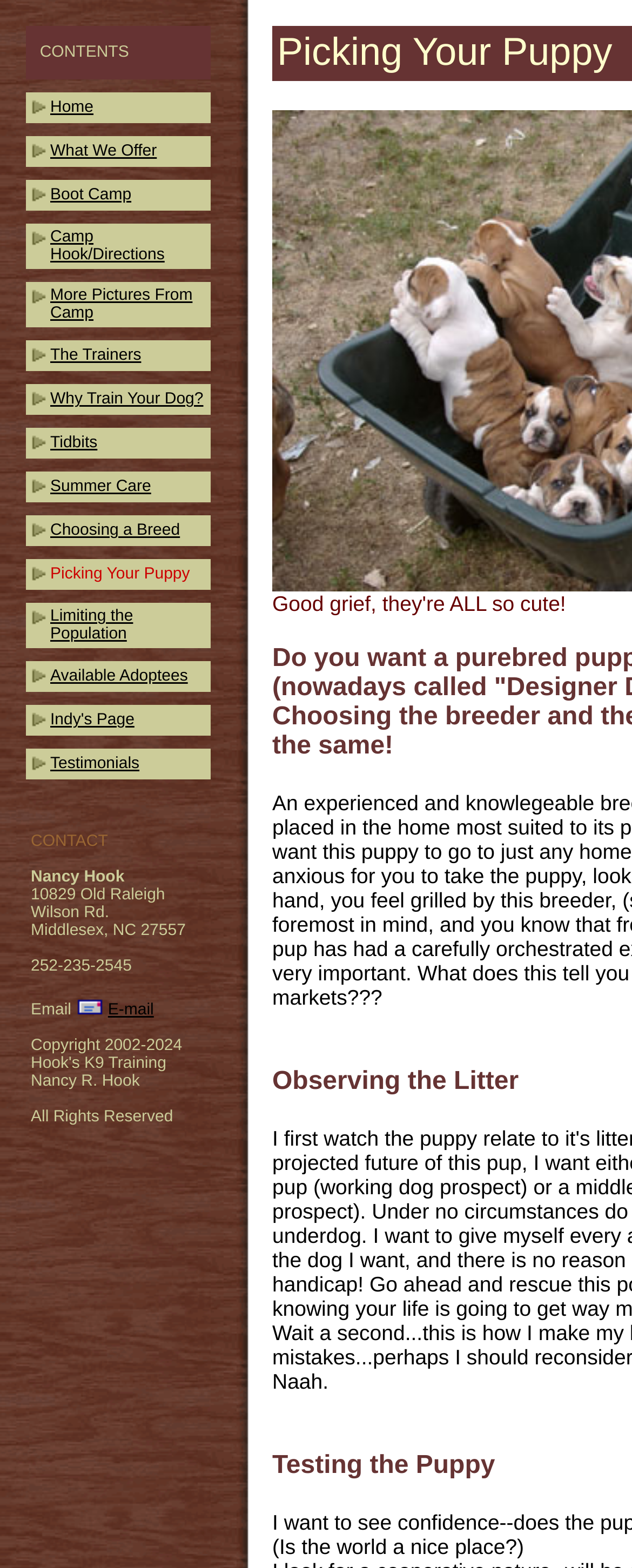Please specify the bounding box coordinates of the clickable section necessary to execute the following command: "View the details of Château Duhart Milon 2015".

None